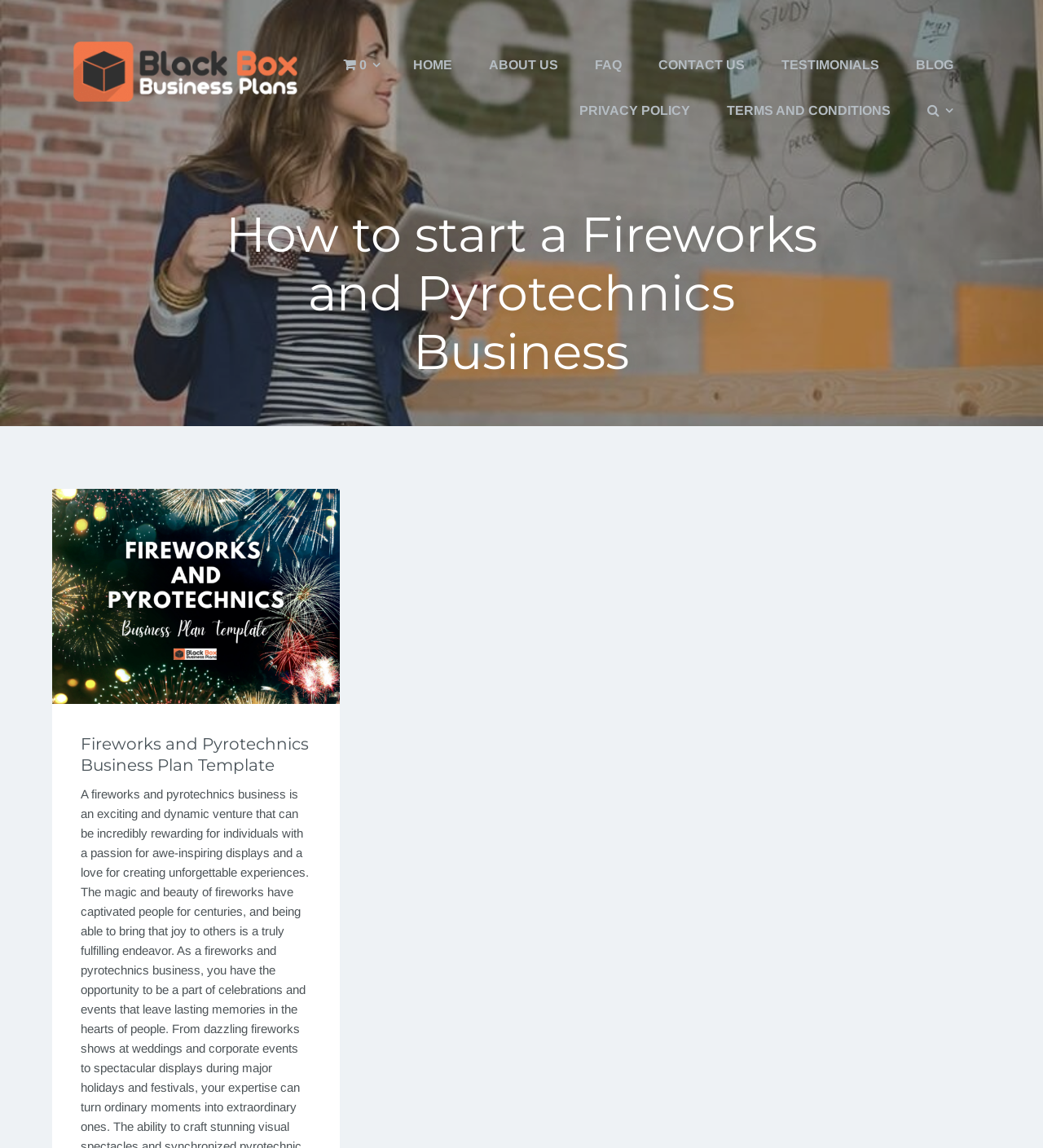Please find the bounding box coordinates (top-left x, top-left y, bottom-right x, bottom-right y) in the screenshot for the UI element described as follows: Contact Us

[0.616, 0.037, 0.73, 0.077]